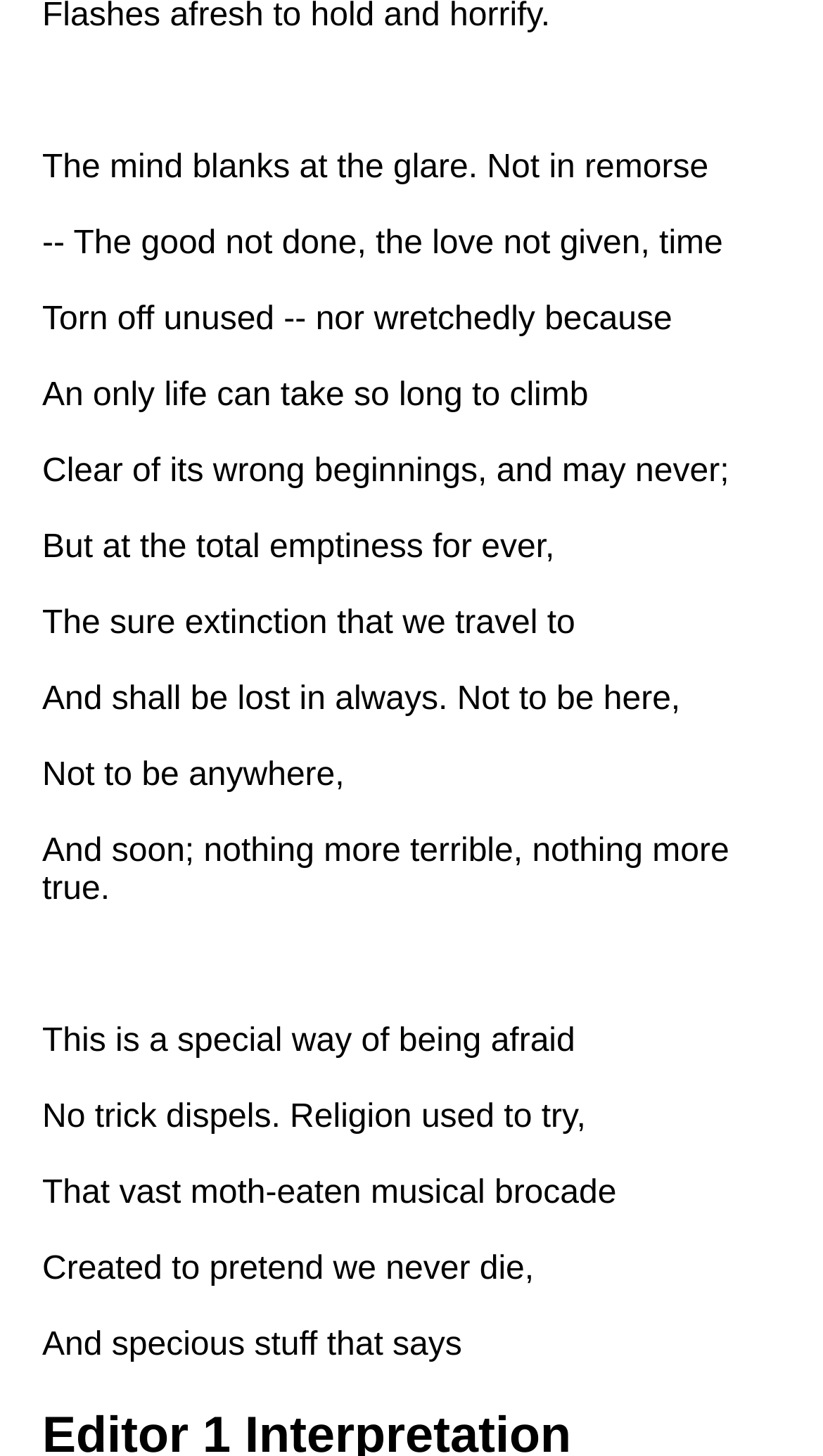Show the bounding box coordinates for the element that needs to be clicked to execute the following instruction: "View analysis of The Tyger by William Blake". Provide the coordinates in the form of four float numbers between 0 and 1, i.e., [left, top, right, bottom].

[0.038, 0.126, 0.615, 0.201]